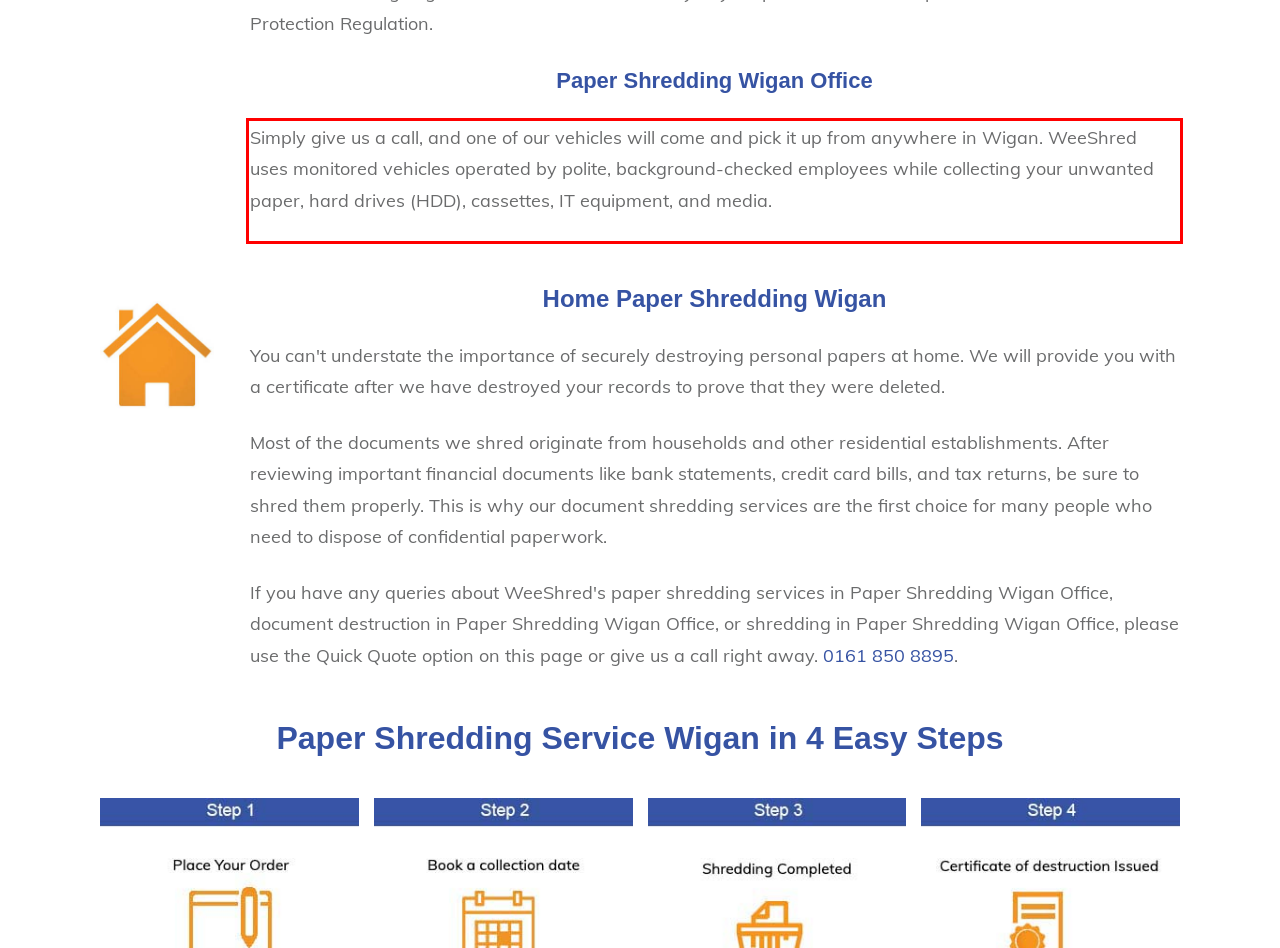You are provided with a webpage screenshot that includes a red rectangle bounding box. Extract the text content from within the bounding box using OCR.

Simply give us a call, and one of our vehicles will come and pick it up from anywhere in Wigan. WeeShred uses monitored vehicles operated by polite, background-checked employees while collecting your unwanted paper, hard drives (HDD), cassettes, IT equipment, and media.